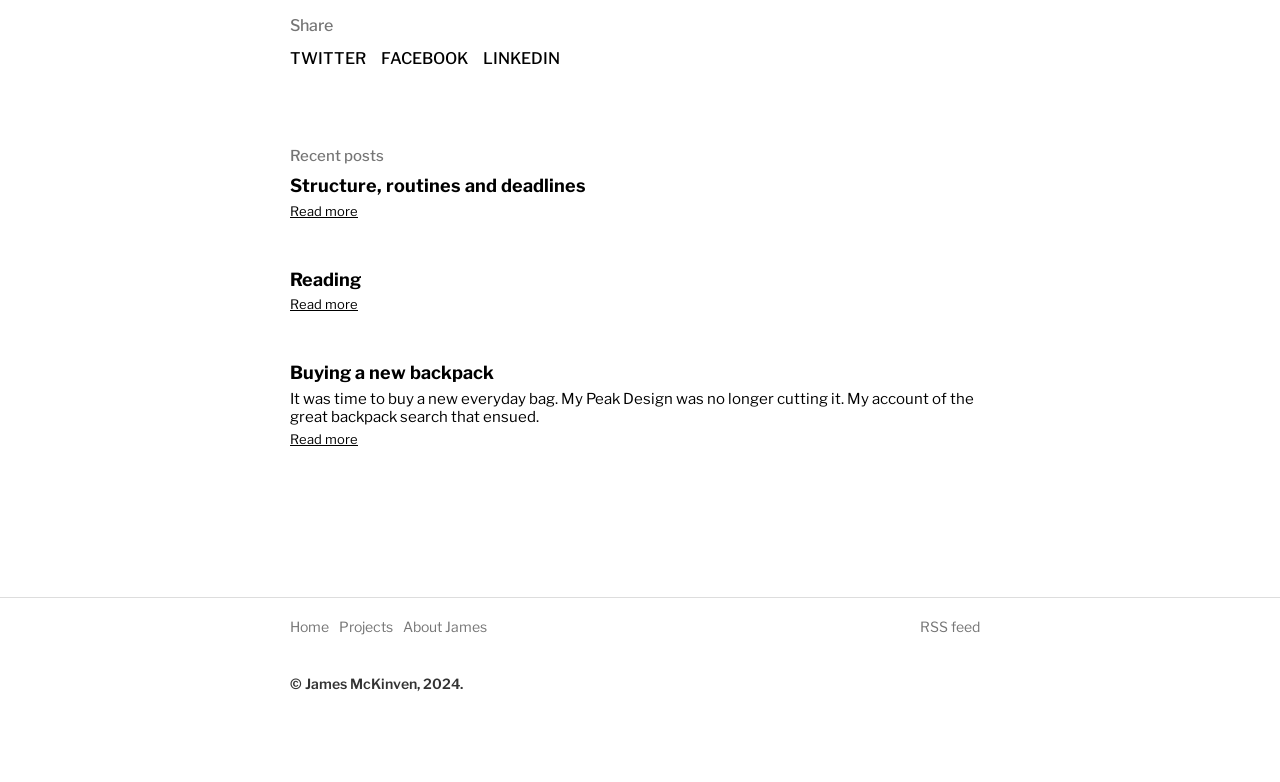Locate the bounding box coordinates of the element to click to perform the following action: 'Click on BOOKS'. The coordinates should be given as four float values between 0 and 1, in the form of [left, top, right, bottom].

None